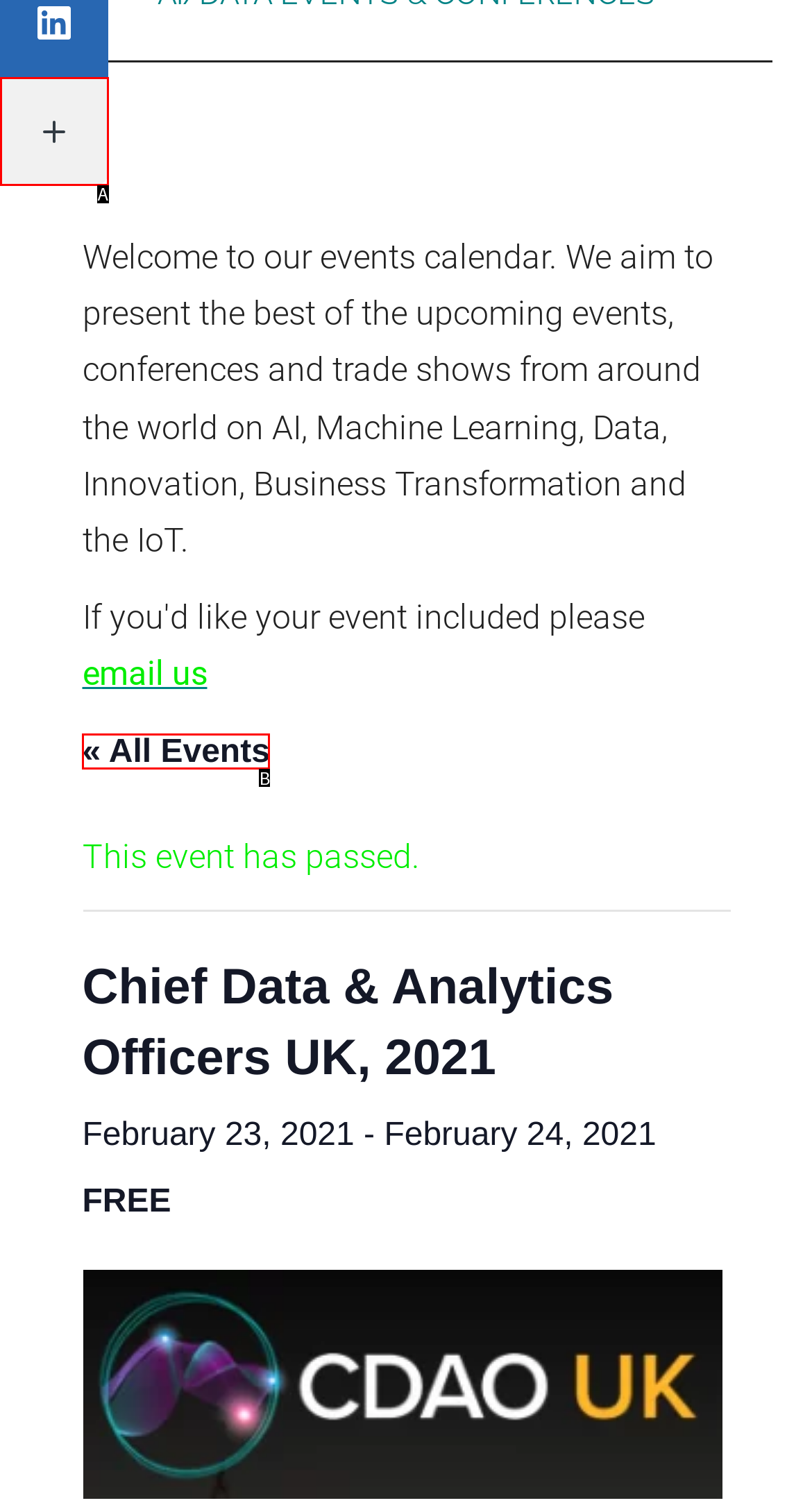Choose the letter that best represents the description: « All Events. Provide the letter as your response.

B